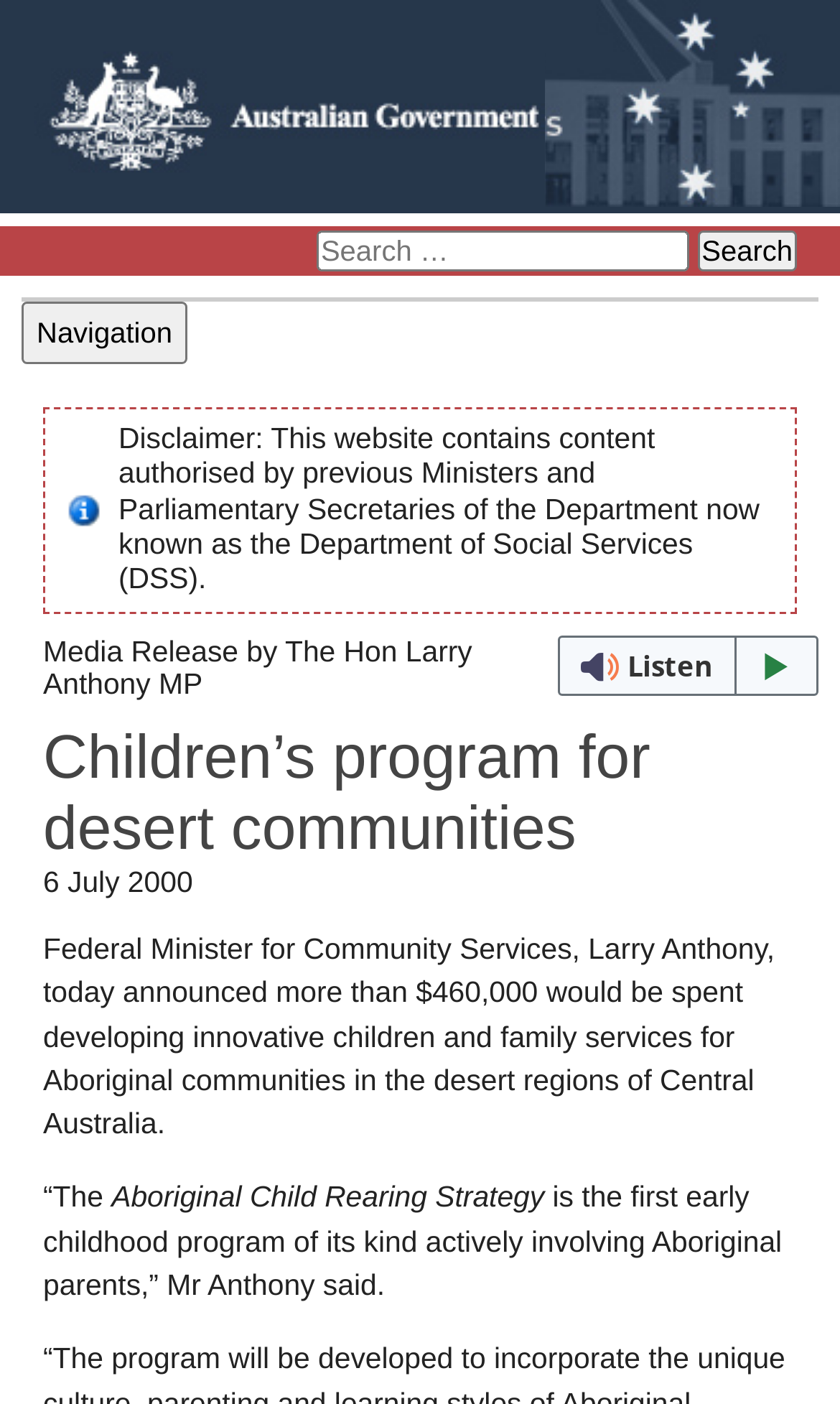What is the amount of money mentioned in the media release?
Kindly offer a comprehensive and detailed response to the question.

I found this answer by reading the text which mentions 'more than $460,000 would be spent developing innovative children and family services'.